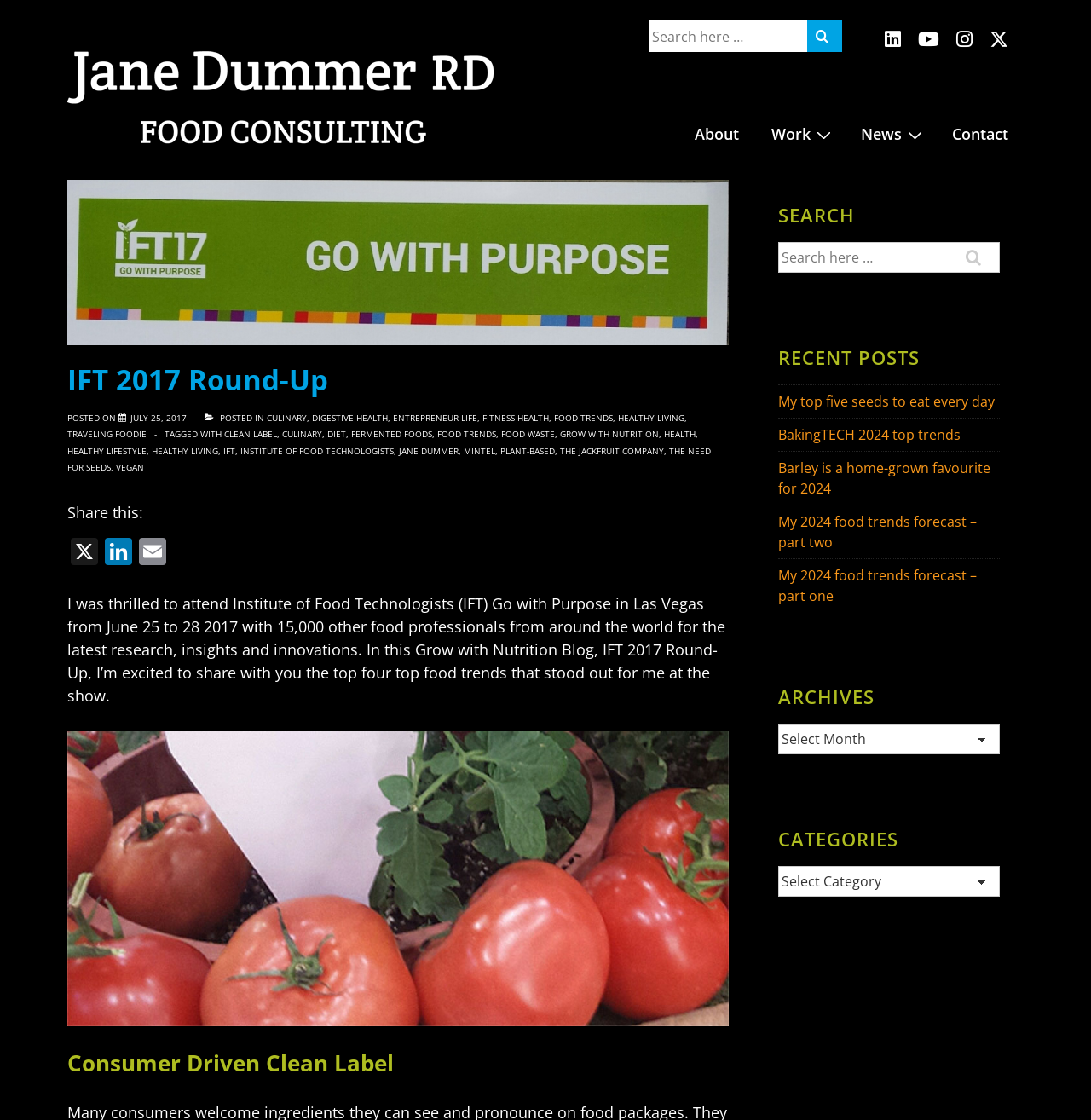Locate the bounding box coordinates of the area you need to click to fulfill this instruction: 'Search for a specific category'. The coordinates must be in the form of four float numbers ranging from 0 to 1: [left, top, right, bottom].

[0.714, 0.646, 0.916, 0.673]